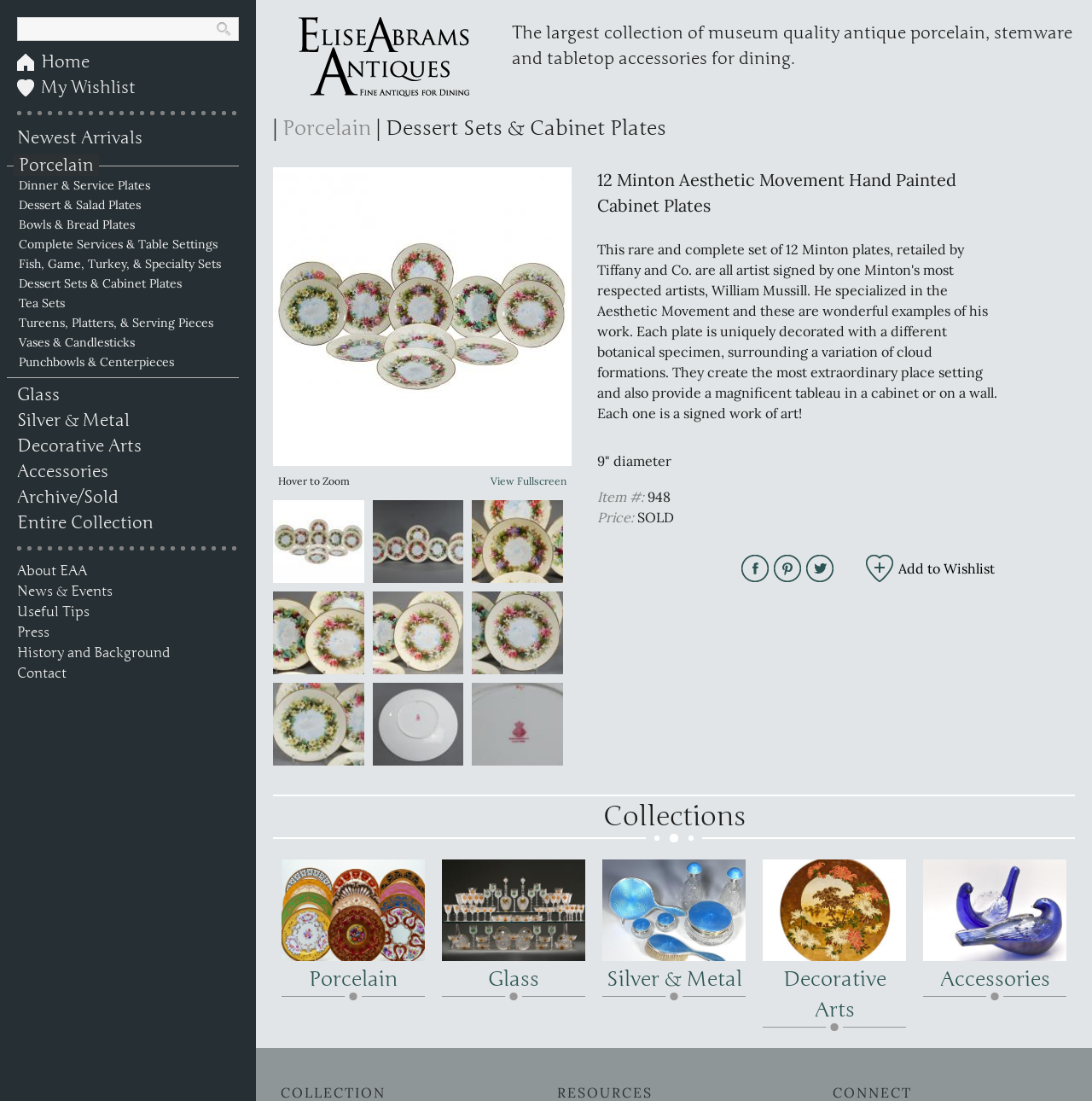Determine the bounding box coordinates of the element's region needed to click to follow the instruction: "View the full screen of the image". Provide these coordinates as four float numbers between 0 and 1, formatted as [left, top, right, bottom].

[0.445, 0.428, 0.523, 0.447]